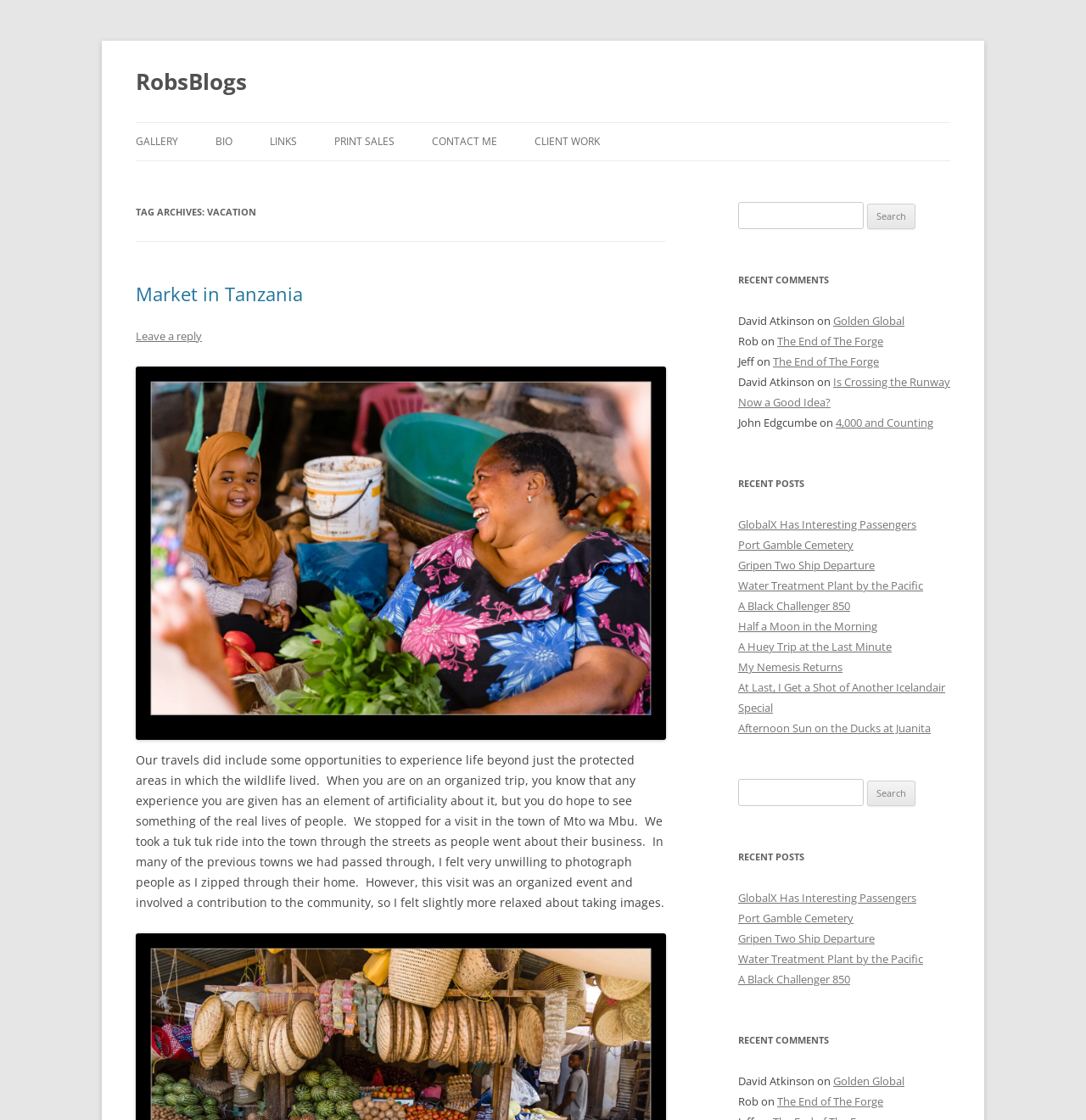Use a single word or phrase to answer the following:
What is the title of the first post?

Market in Tanzania